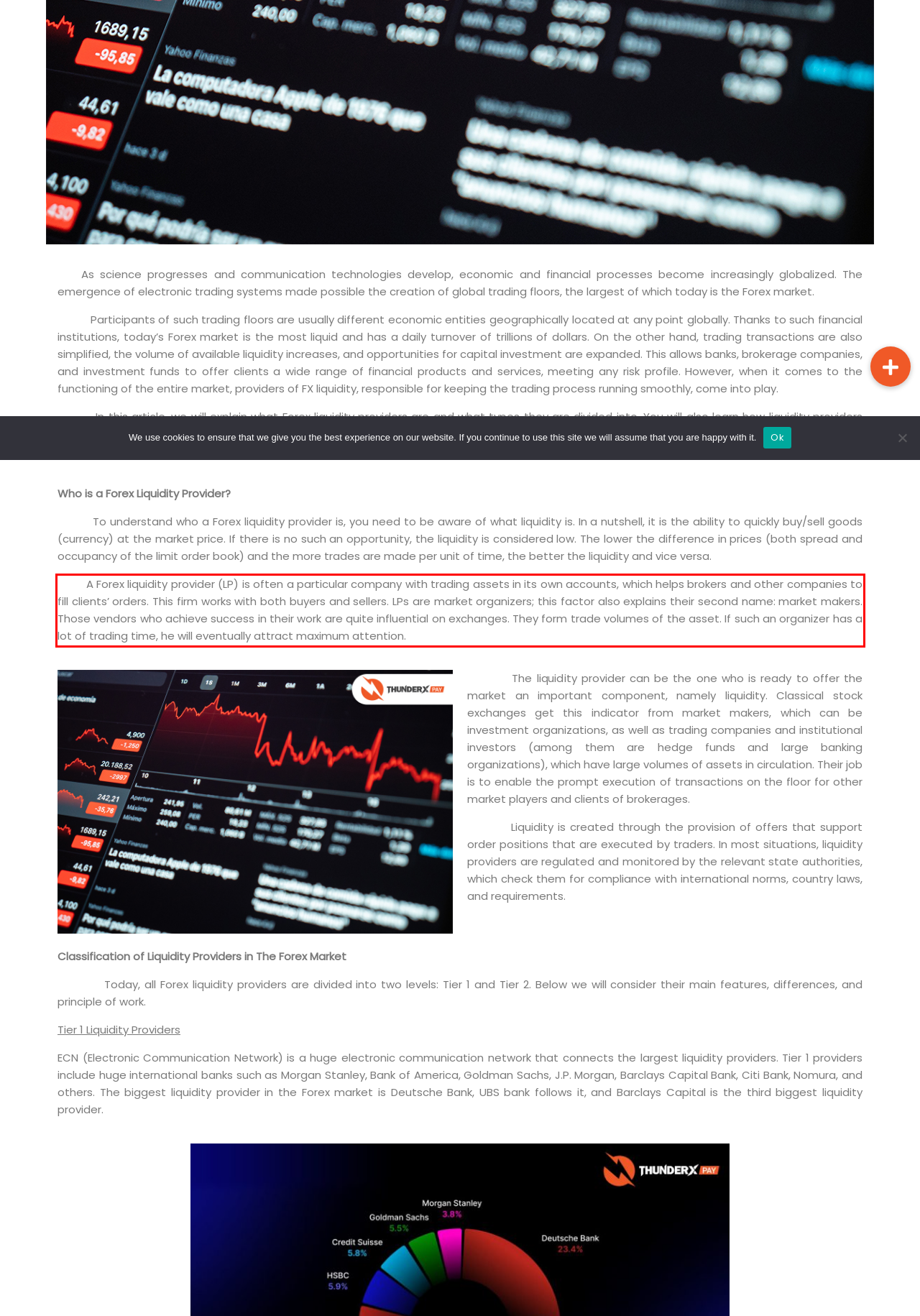Analyze the screenshot of the webpage that features a red bounding box and recognize the text content enclosed within this red bounding box.

A Forex liquidity provider (LP) is often a particular company with trading assets in its own accounts, which helps brokers and other companies to fill clients’ orders. This firm works with both buyers and sellers. LPs are market organizers; this factor also explains their second name: market makers. Those vendors who achieve success in their work are quite influential on exchanges. They form trade volumes of the asset. If such an organizer has a lot of trading time, he will eventually attract maximum attention.